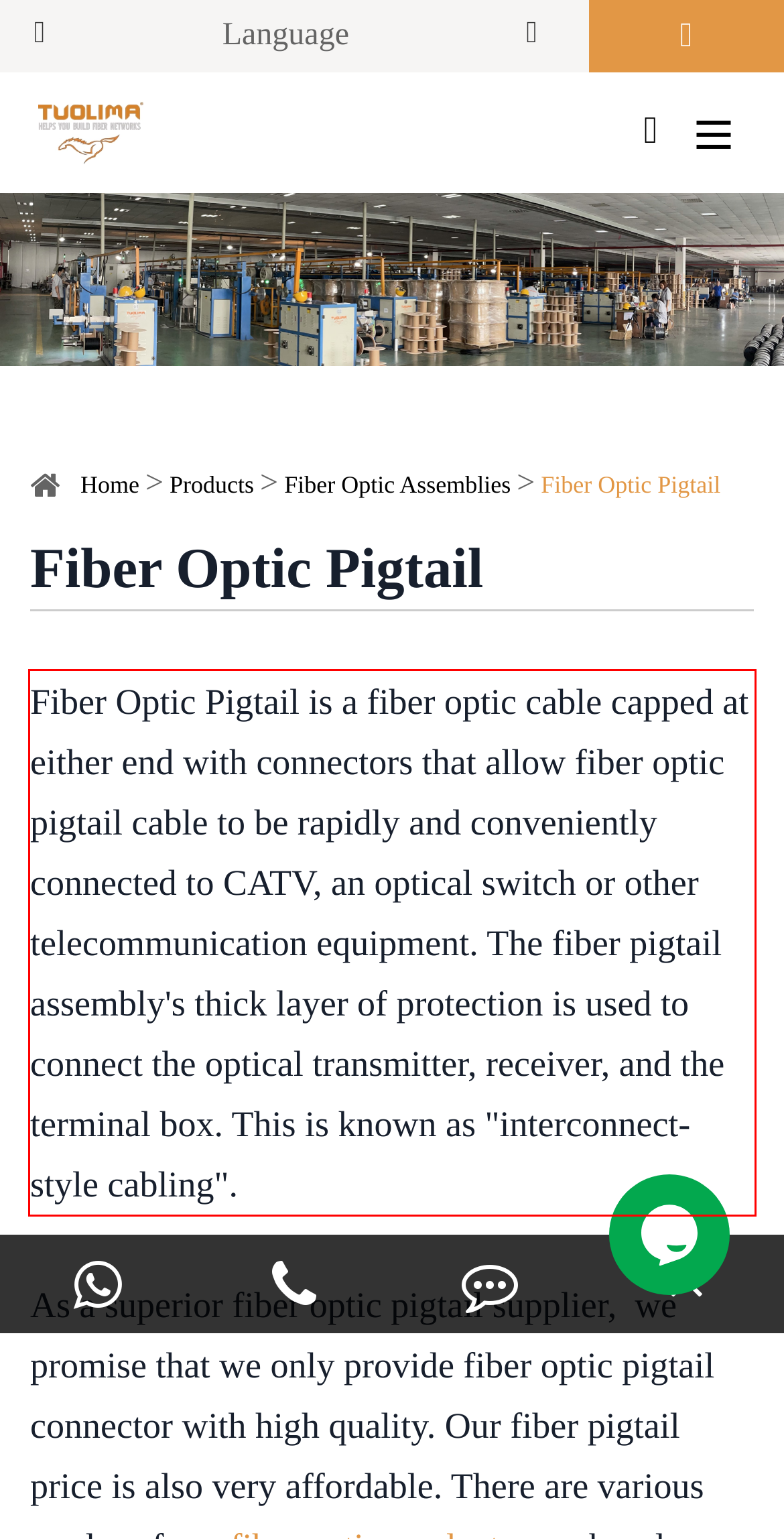Given a screenshot of a webpage with a red bounding box, please identify and retrieve the text inside the red rectangle.

Fiber Optic Pigtail is a fiber optic cable capped at either end with connectors that allow fiber optic pigtail cable to be rapidly and conveniently connected to CATV, an optical switch or other telecommunication equipment. The fiber pigtail assembly's thick layer of protection is used to connect the optical transmitter, receiver, and the terminal box. This is known as "interconnect-style cabling".